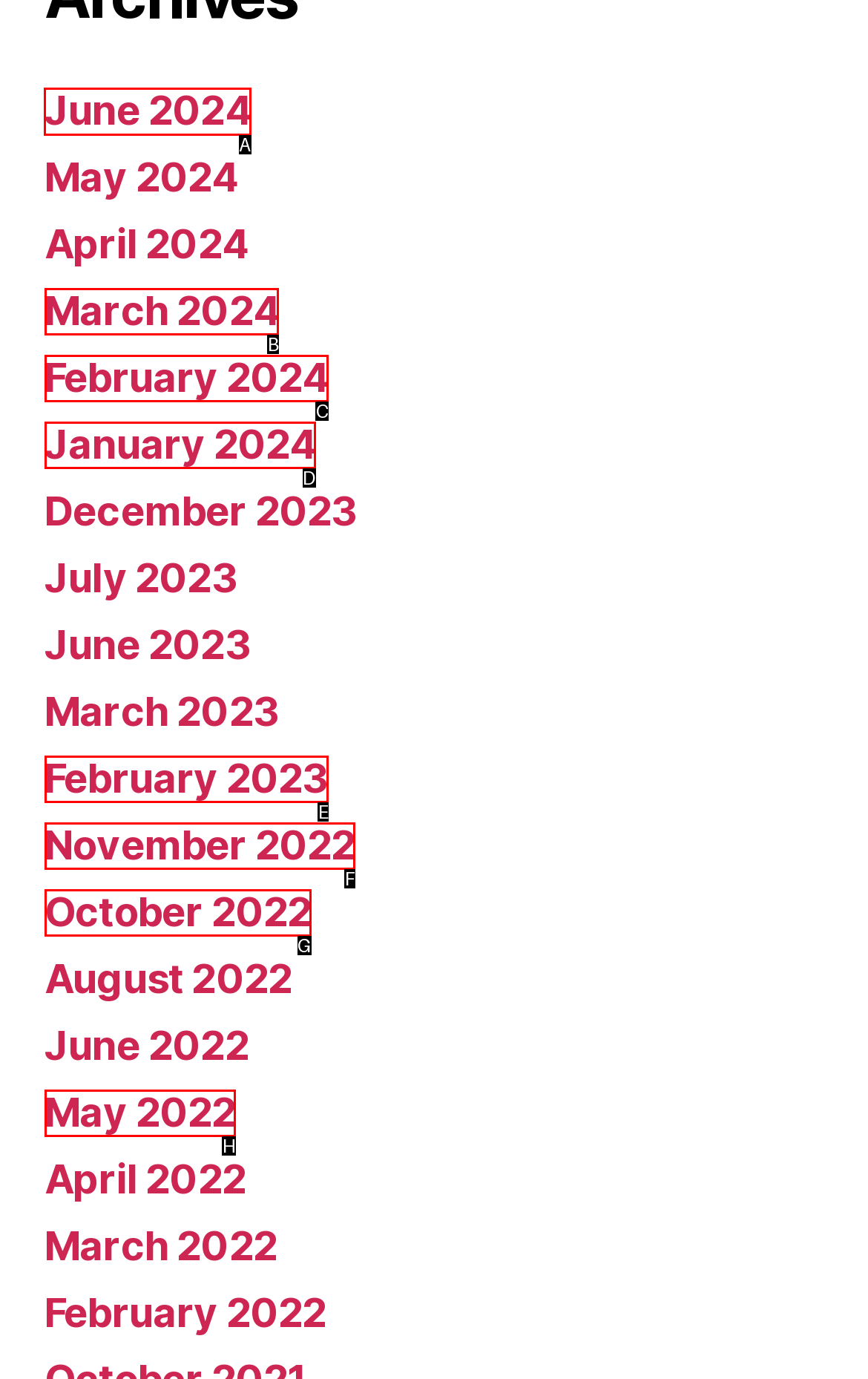Determine which UI element I need to click to achieve the following task: view June 2024 Provide your answer as the letter of the selected option.

A